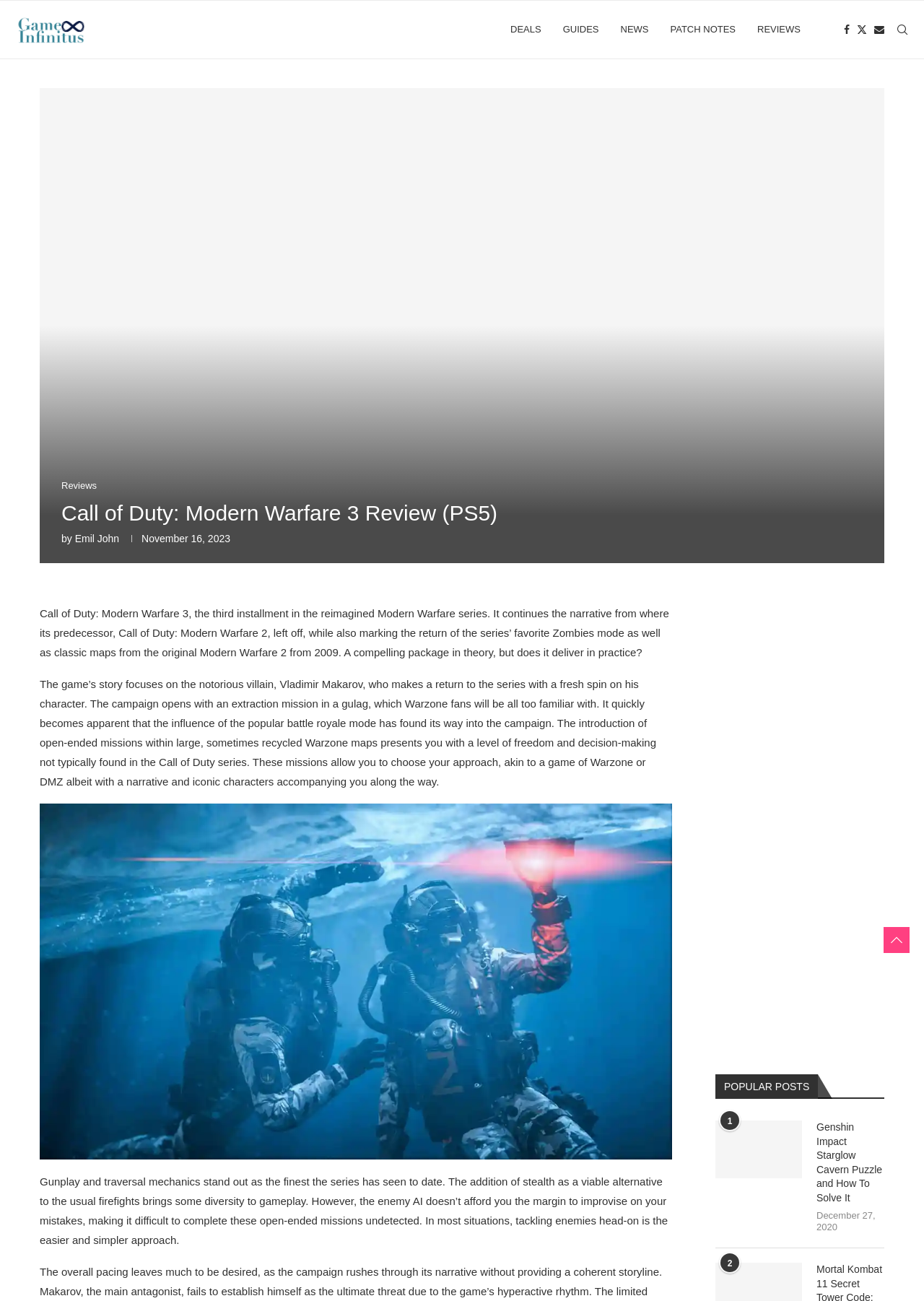Identify the bounding box coordinates of the clickable region required to complete the instruction: "Check out the 'POPULAR POSTS' section". The coordinates should be given as four float numbers within the range of 0 and 1, i.e., [left, top, right, bottom].

[0.774, 0.826, 0.957, 0.845]